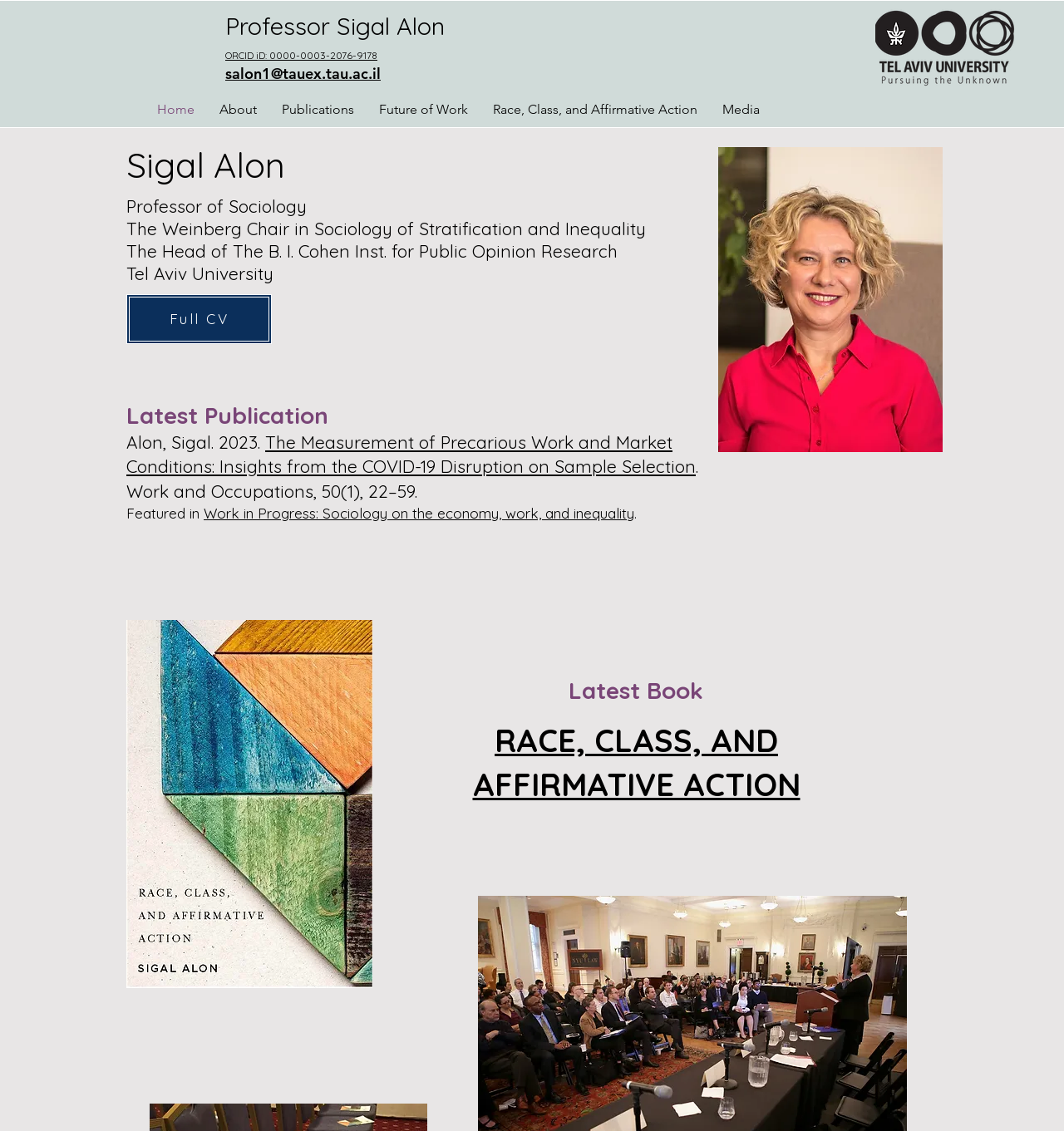Find the bounding box coordinates of the clickable region needed to perform the following instruction: "Read the latest publication". The coordinates should be provided as four float numbers between 0 and 1, i.e., [left, top, right, bottom].

[0.119, 0.381, 0.654, 0.422]